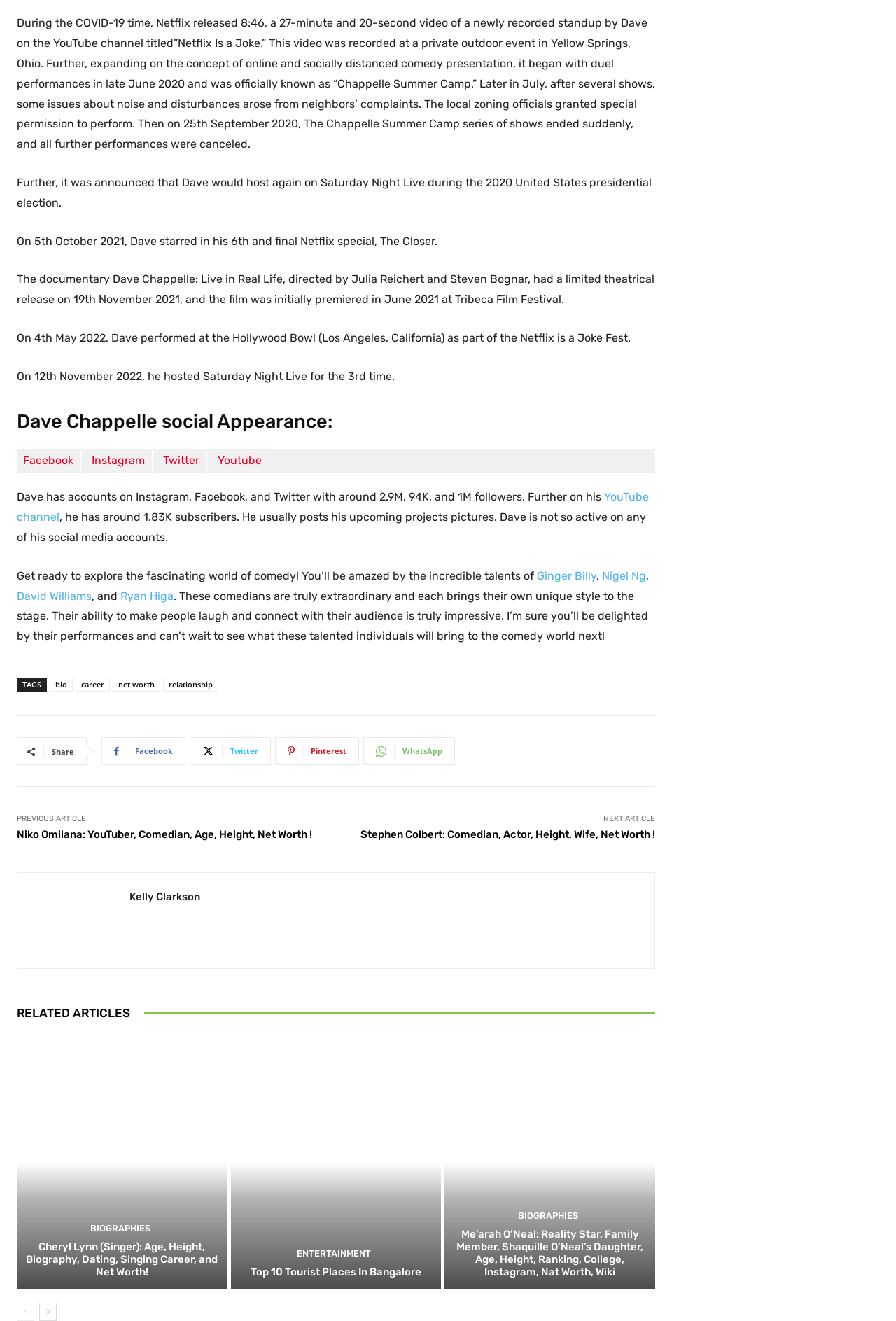Identify the bounding box coordinates of the section that should be clicked to achieve the task described: "Read about Dave Chappelle's social appearance".

[0.019, 0.309, 0.731, 0.329]